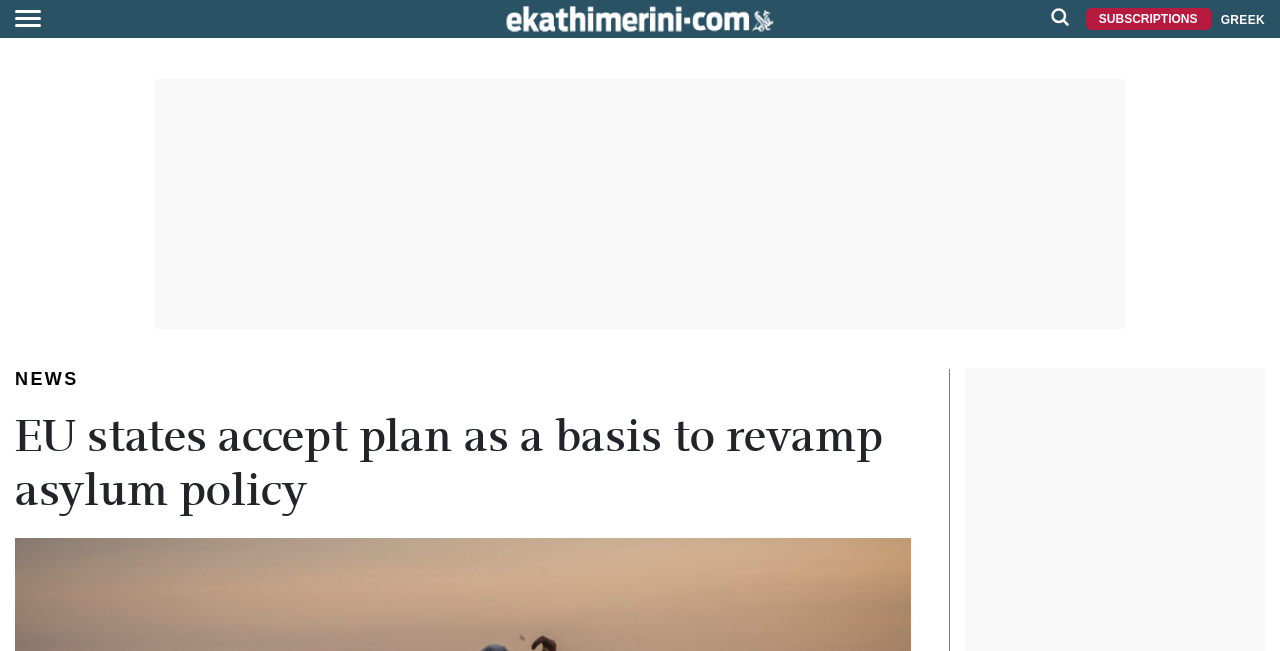Please answer the following question using a single word or phrase: 
How many language options are available?

2